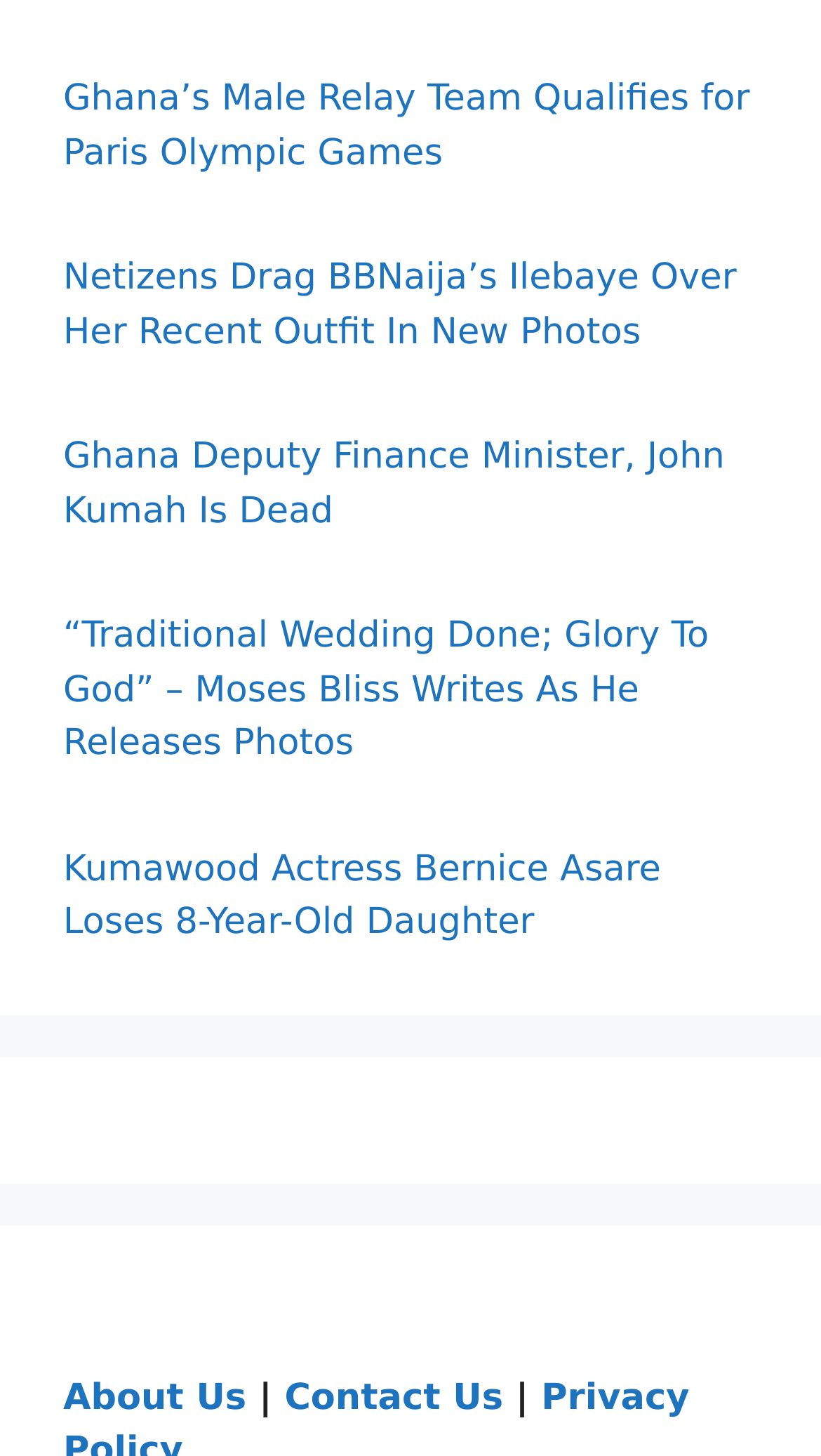Where can I find information about the website?
Provide an in-depth answer to the question, covering all aspects.

I looked at the link elements at the bottom of the page and found one labeled 'About Us', which suggests that it contains information about the website.